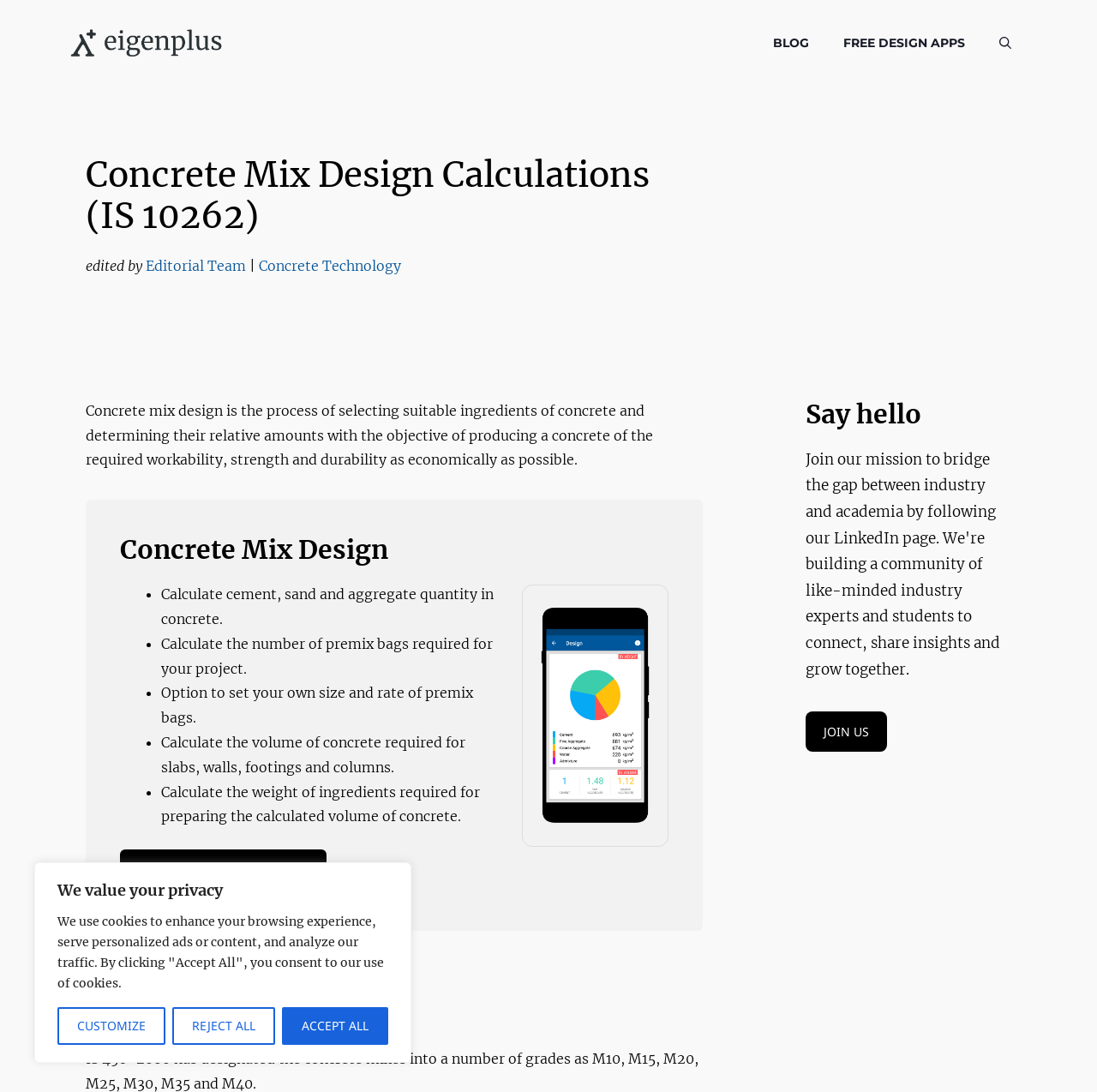Please determine the bounding box coordinates of the element to click on in order to accomplish the following task: "Learn about leveling the landscape". Ensure the coordinates are four float numbers ranging from 0 to 1, i.e., [left, top, right, bottom].

None